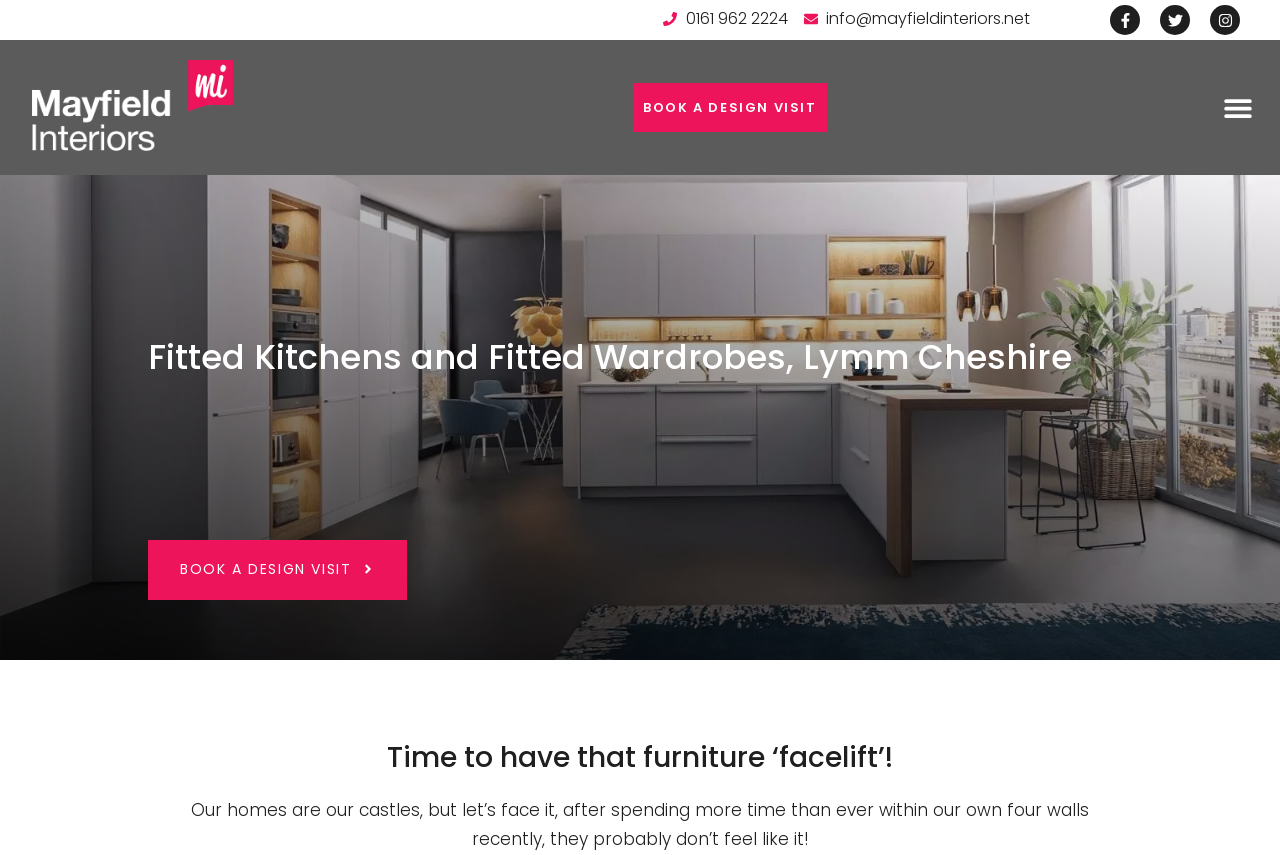Provide a thorough and detailed response to the question by examining the image: 
What type of company is Mayfield Interiors?

I found the type of company by looking at the content and structure of the webpage. The webpage talks about fitted kitchens, fitted wardrobes, and home offices, suggesting that Mayfield Interiors is a company that designs and provides furniture solutions for homes.